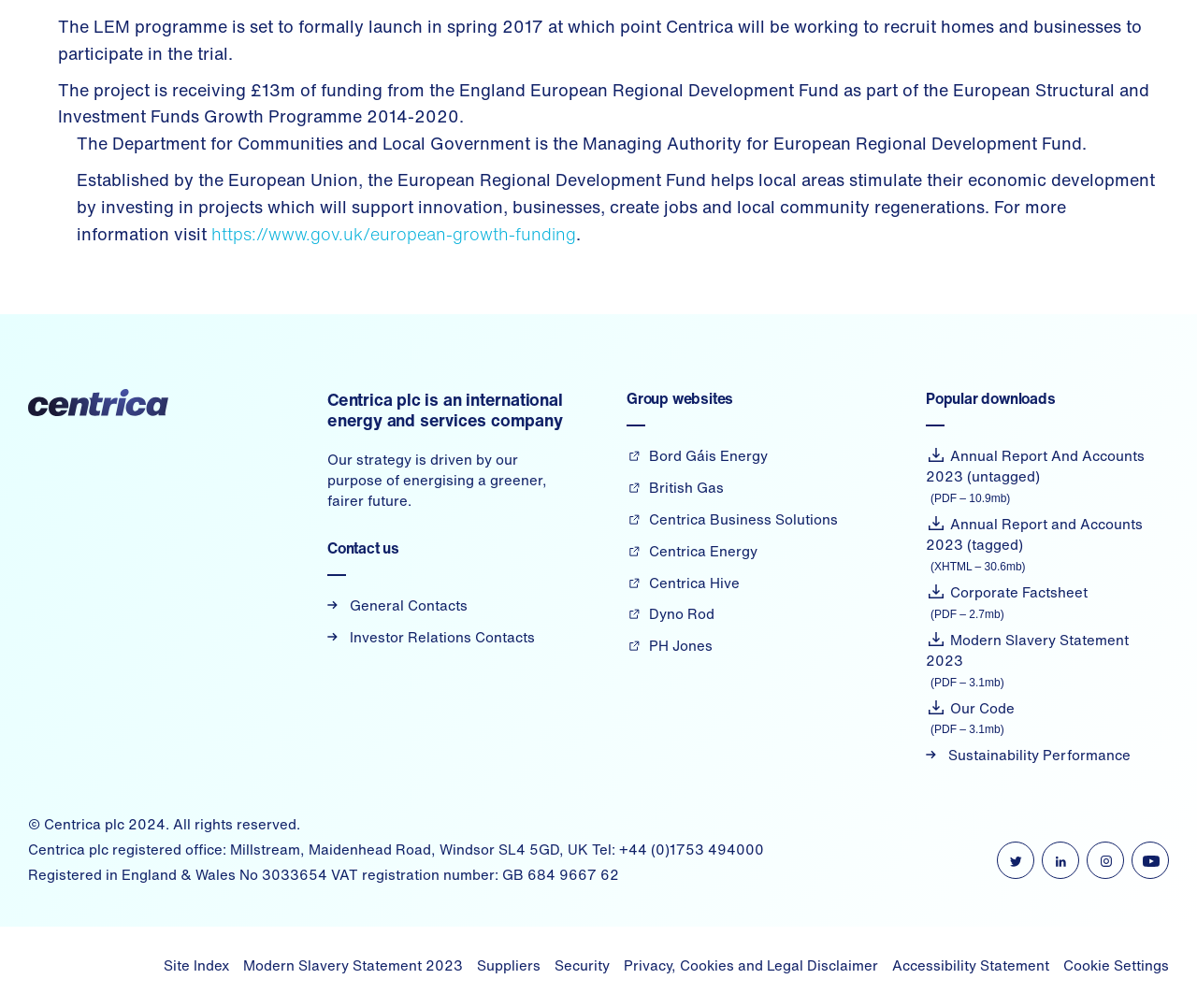Could you highlight the region that needs to be clicked to execute the instruction: "Go to the home page"?

None